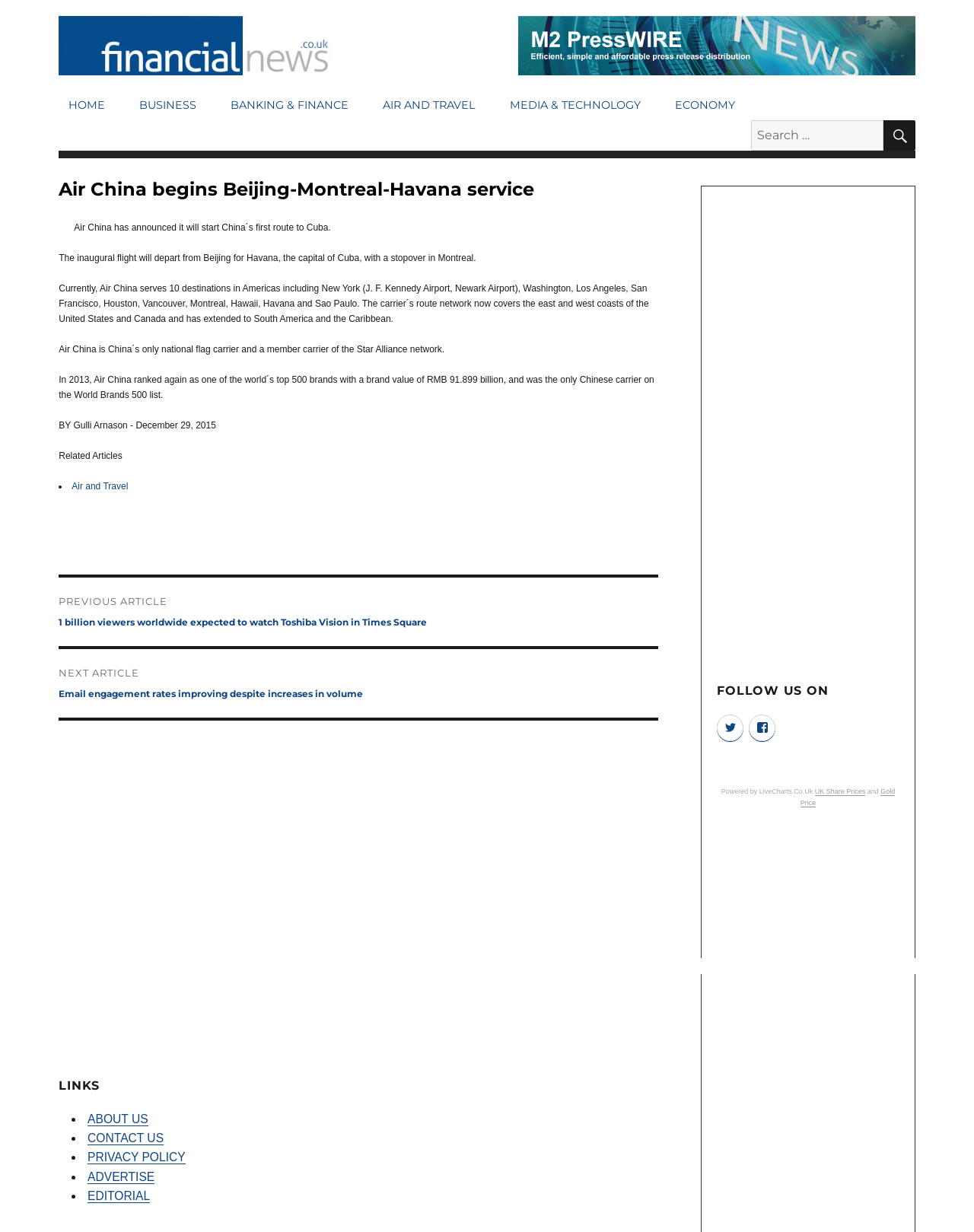Please locate the bounding box coordinates for the element that should be clicked to achieve the following instruction: "Read Air and Travel article". Ensure the coordinates are given as four float numbers between 0 and 1, i.e., [left, top, right, bottom].

[0.074, 0.39, 0.131, 0.399]